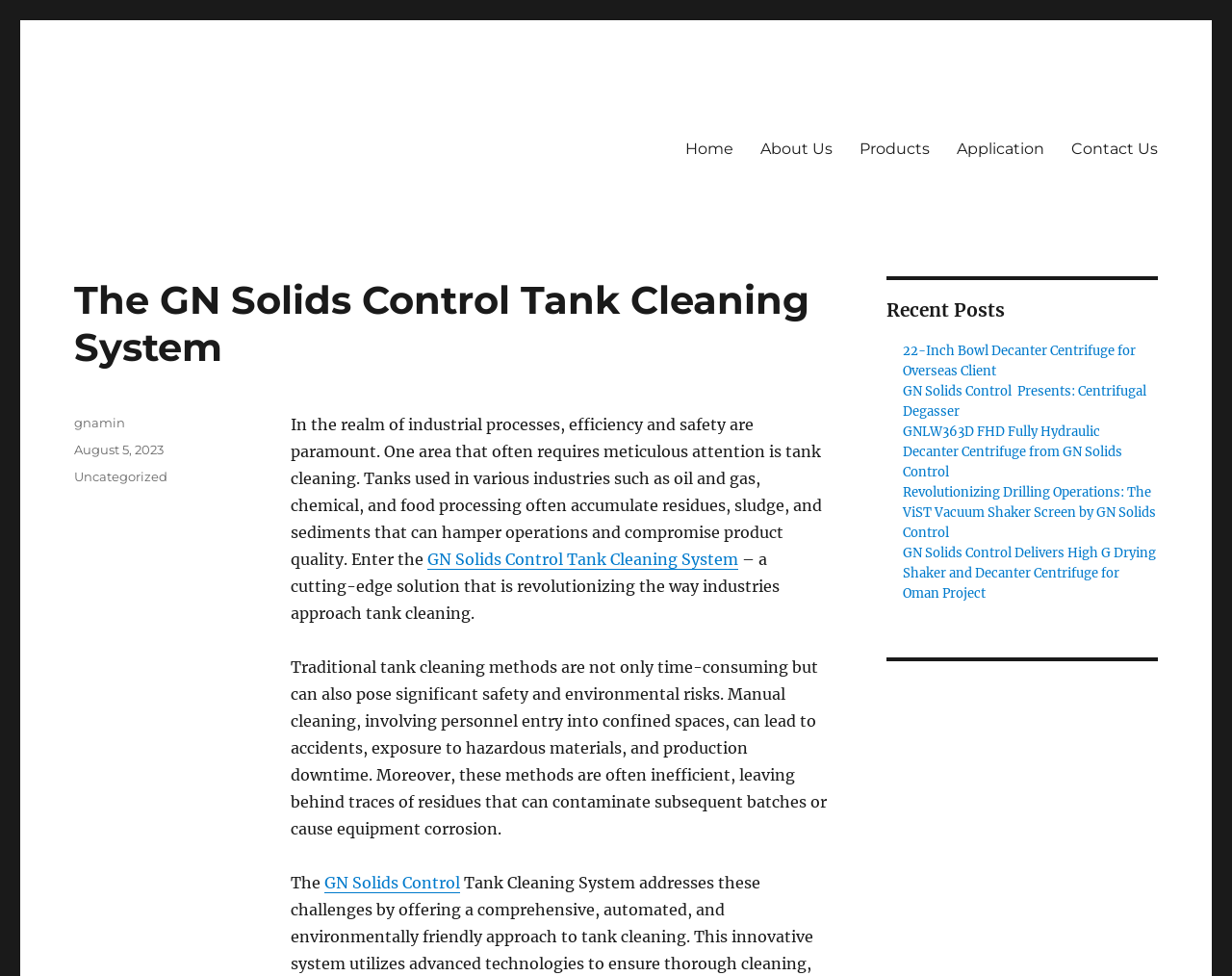Given the description of a UI element: "gnamin", identify the bounding box coordinates of the matching element in the webpage screenshot.

[0.06, 0.425, 0.102, 0.441]